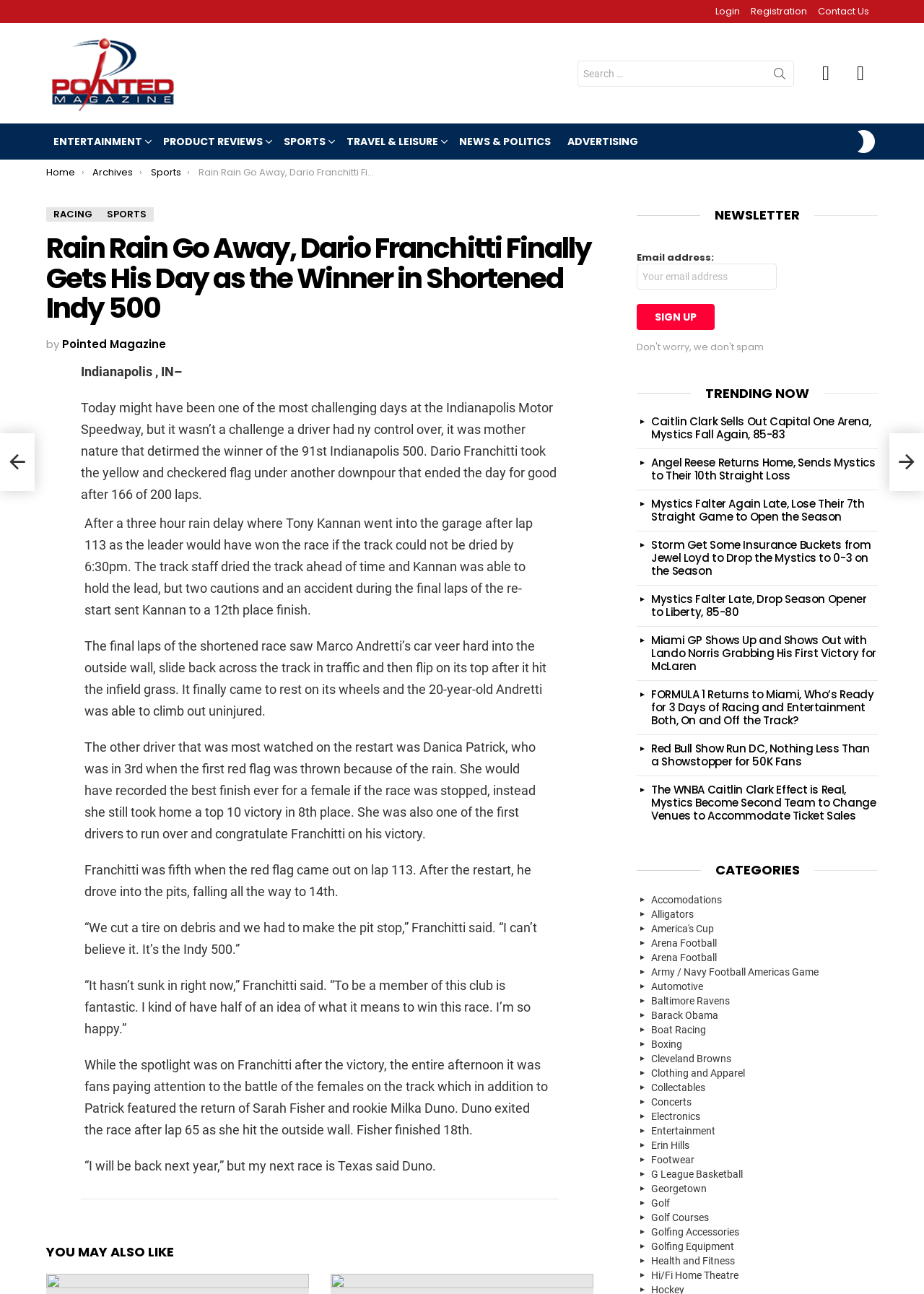Reply to the question below using a single word or brief phrase:
What is the purpose of the button with the '' icon?

SEARCH